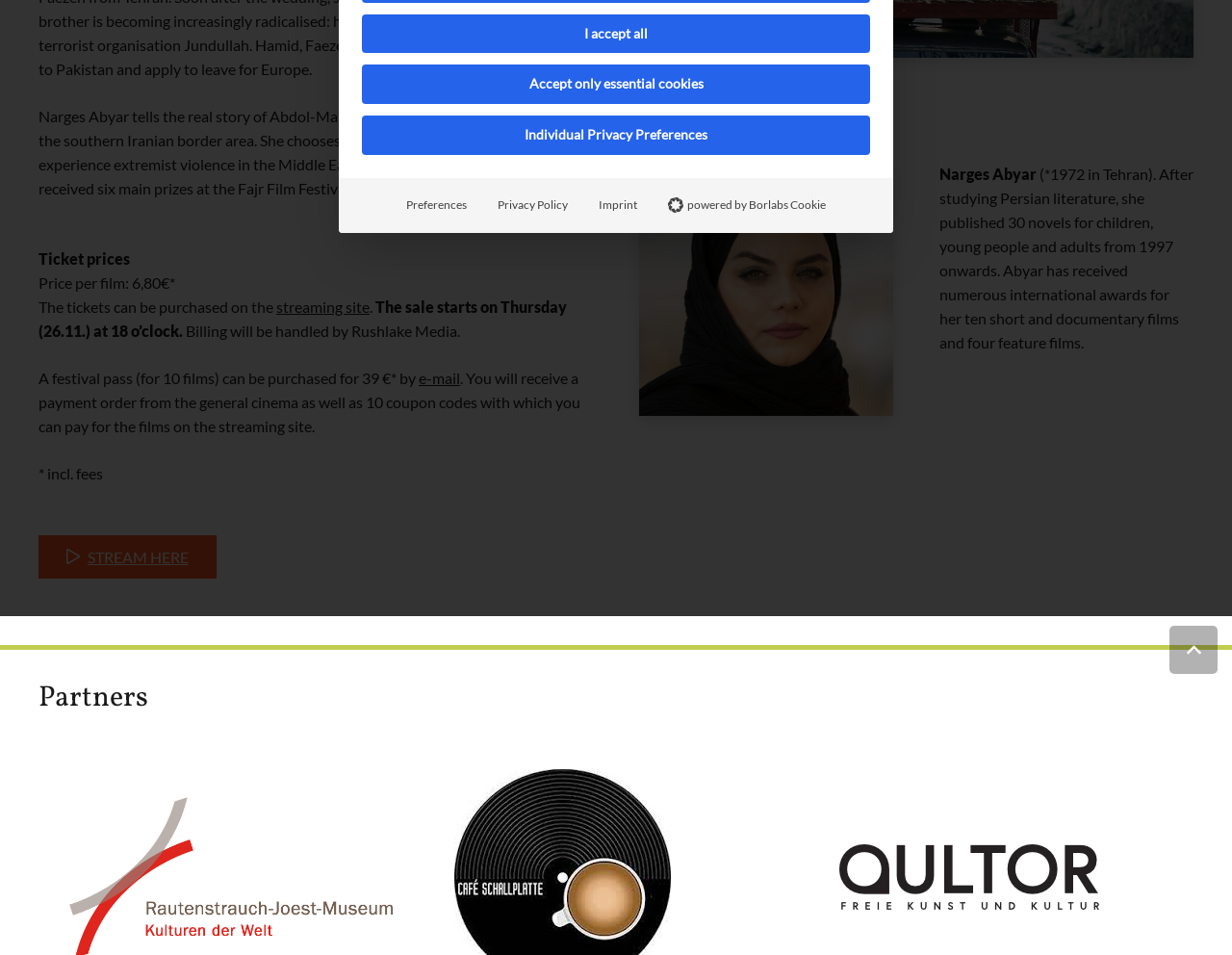Find the bounding box of the web element that fits this description: "I accept all".

[0.294, 0.015, 0.706, 0.056]